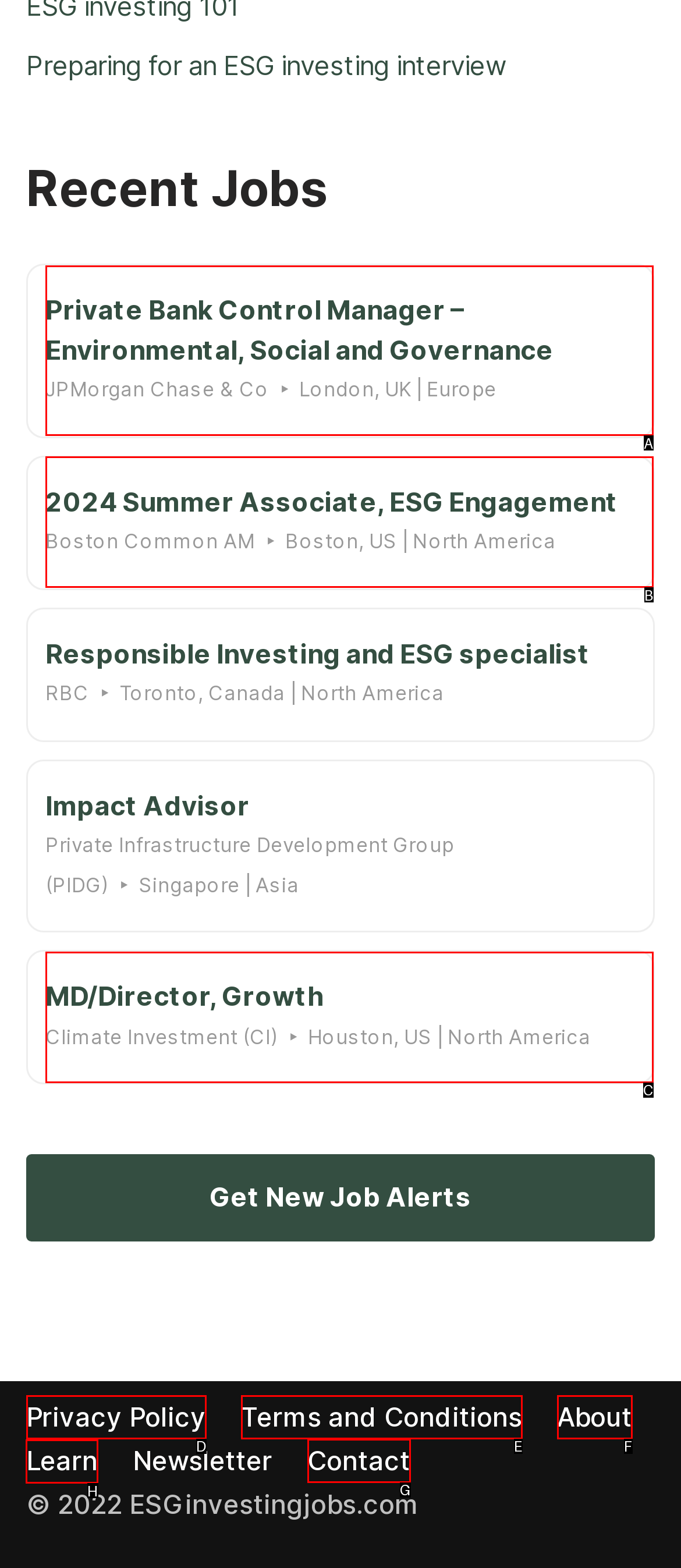Select the appropriate HTML element to click for the following task: browse menus
Answer with the letter of the selected option from the given choices directly.

None